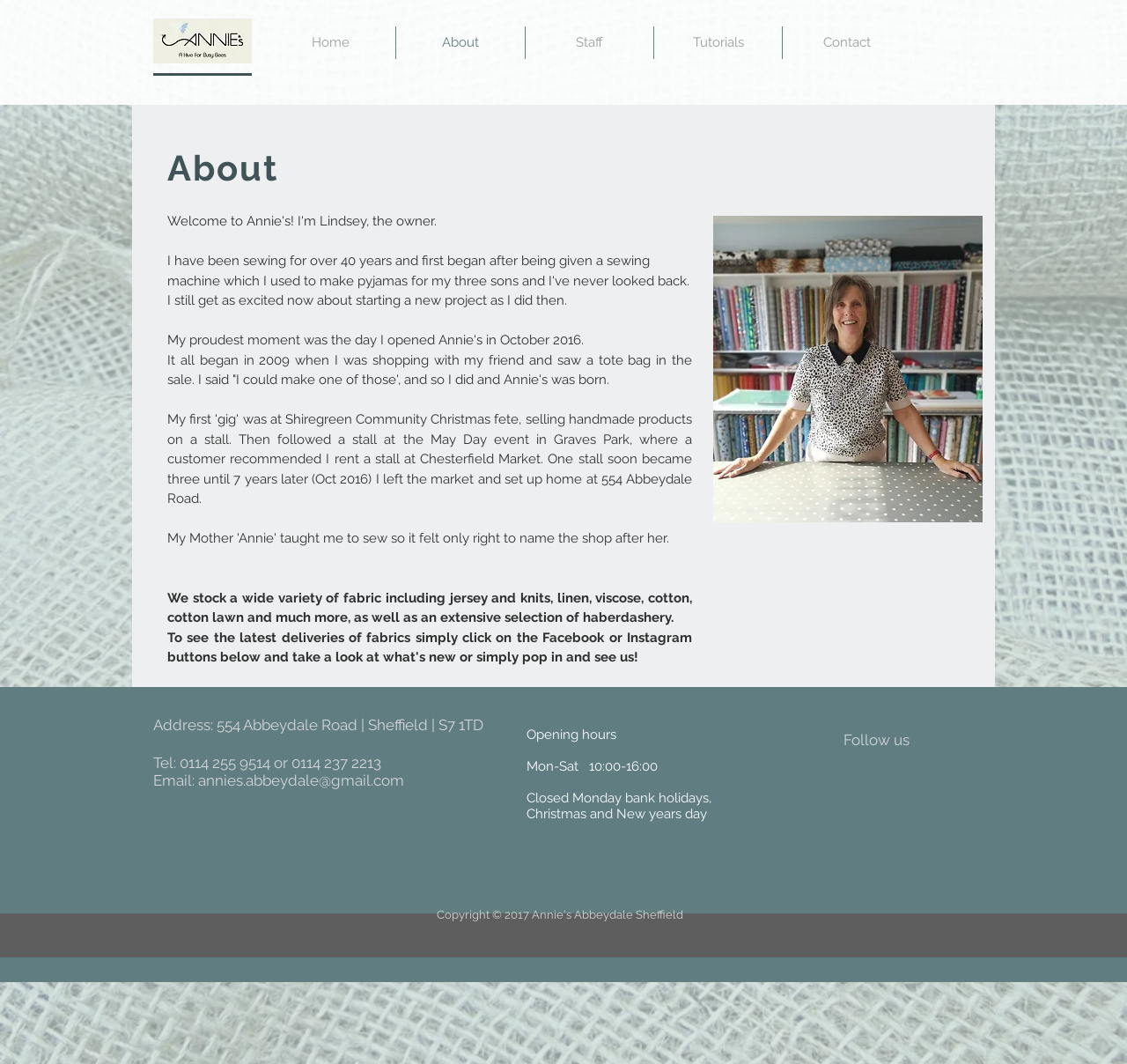Locate the bounding box coordinates of the element you need to click to accomplish the task described by this instruction: "Click the Home link".

[0.236, 0.025, 0.351, 0.055]